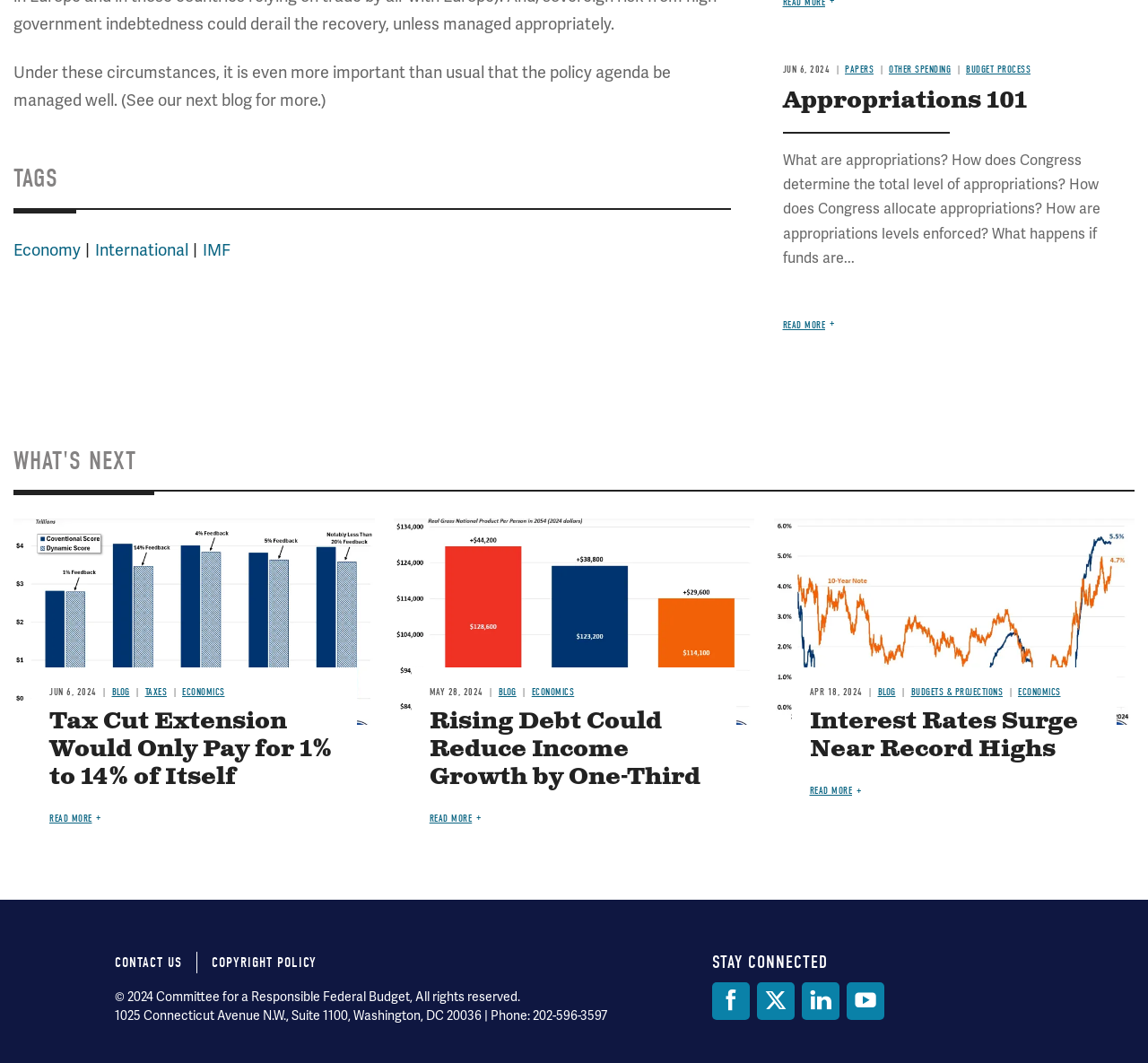Please examine the image and answer the question with a detailed explanation:
How many articles are there under 'WHAT'S NEXT'?

I found the heading 'WHAT'S NEXT' and then I counted the number of articles under it. There are three articles, each with a time element, a link to a blog, and a heading, so I concluded that there are 3 articles under 'WHAT'S NEXT'.